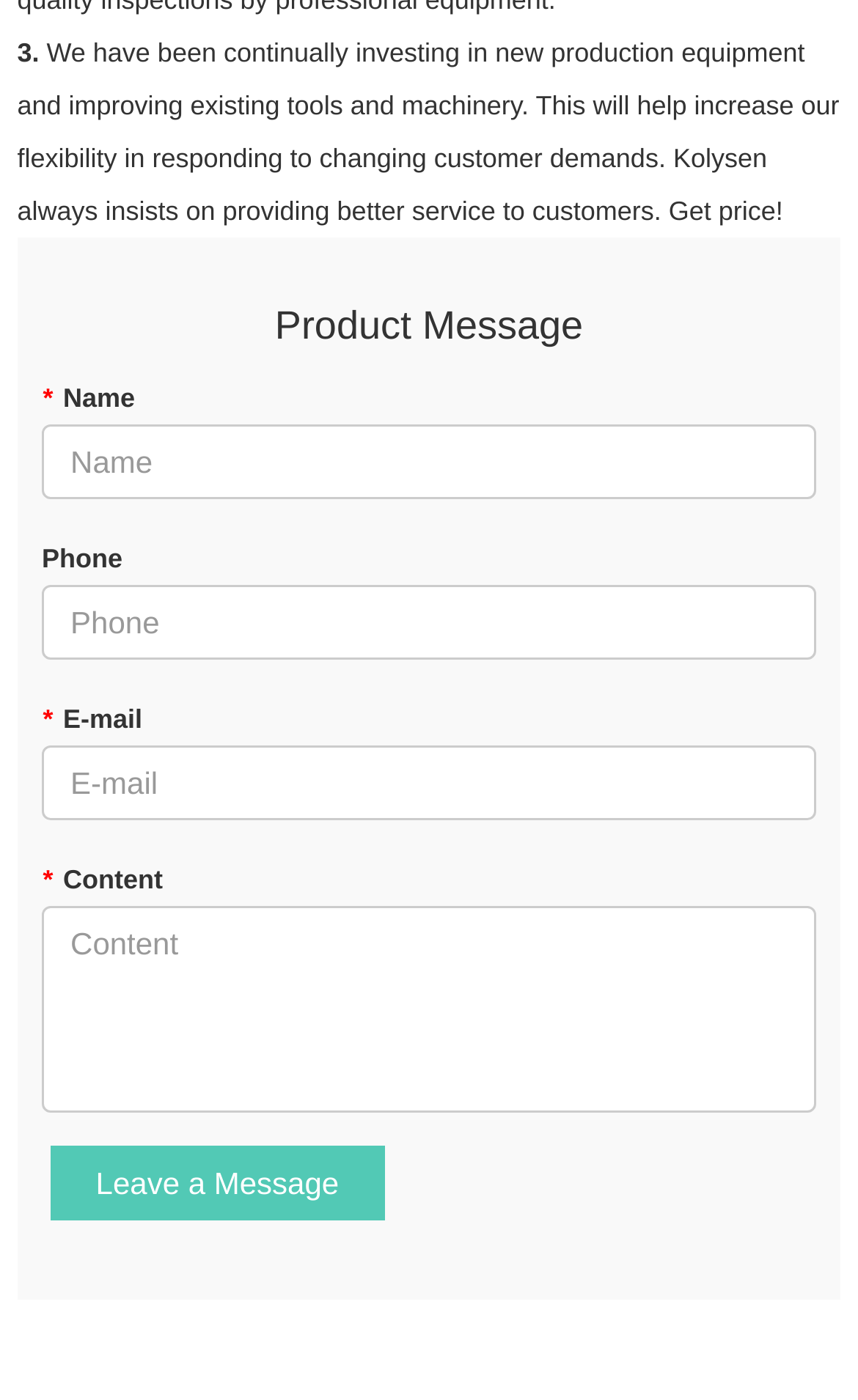Respond to the following query with just one word or a short phrase: 
What is the position of the 'Leave a Message' button?

At the bottom